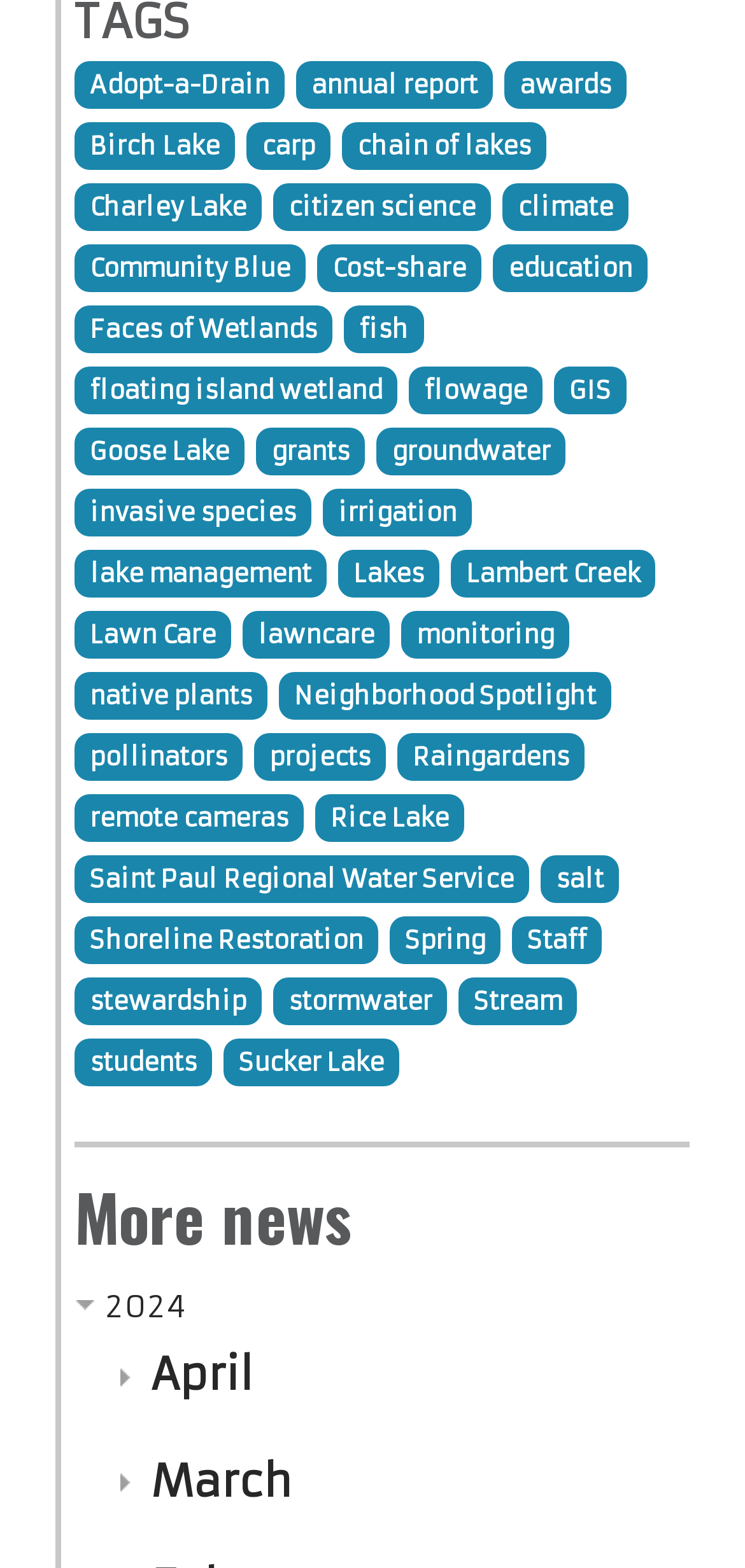Please specify the bounding box coordinates for the clickable region that will help you carry out the instruction: "Explore the Birch Lake link".

[0.1, 0.078, 0.315, 0.108]